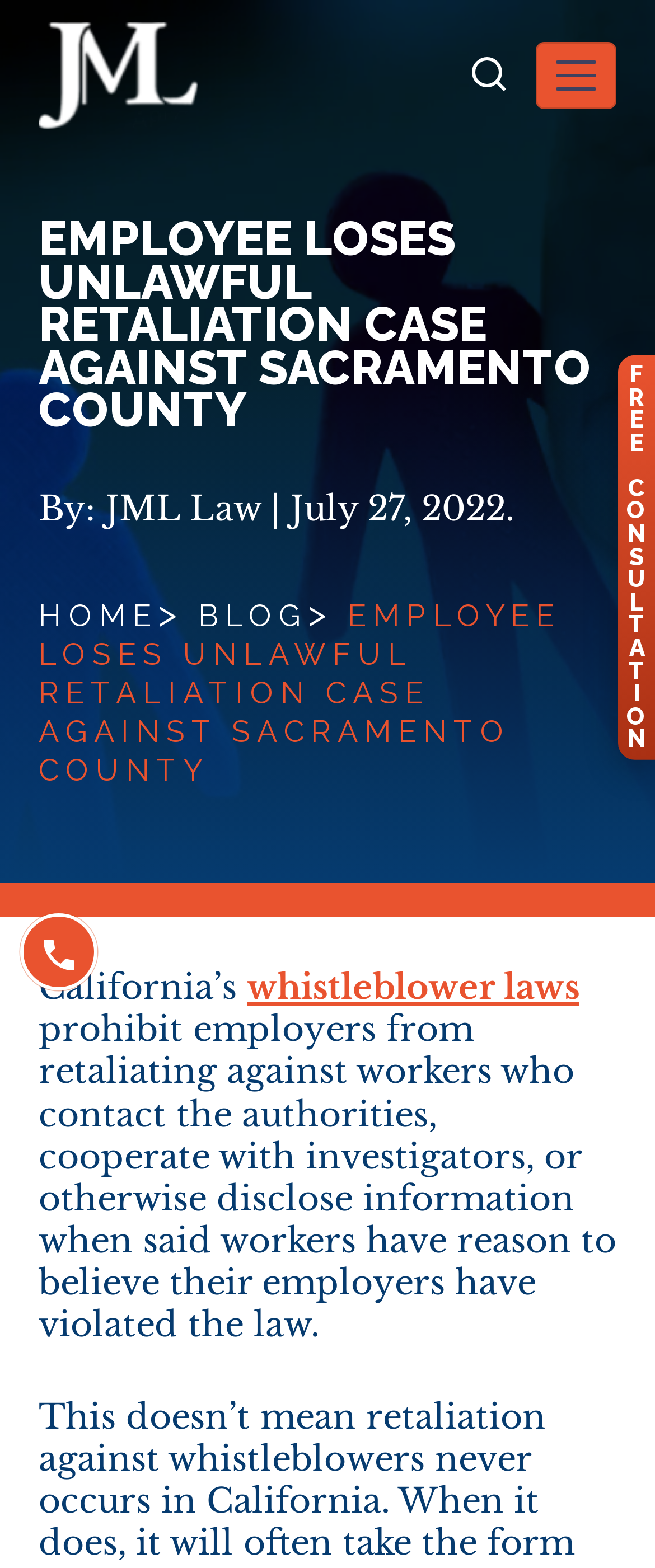Generate the text content of the main headline of the webpage.

EMPLOYEE LOSES UNLAWFUL RETALIATION CASE AGAINST SACRAMENTO COUNTY